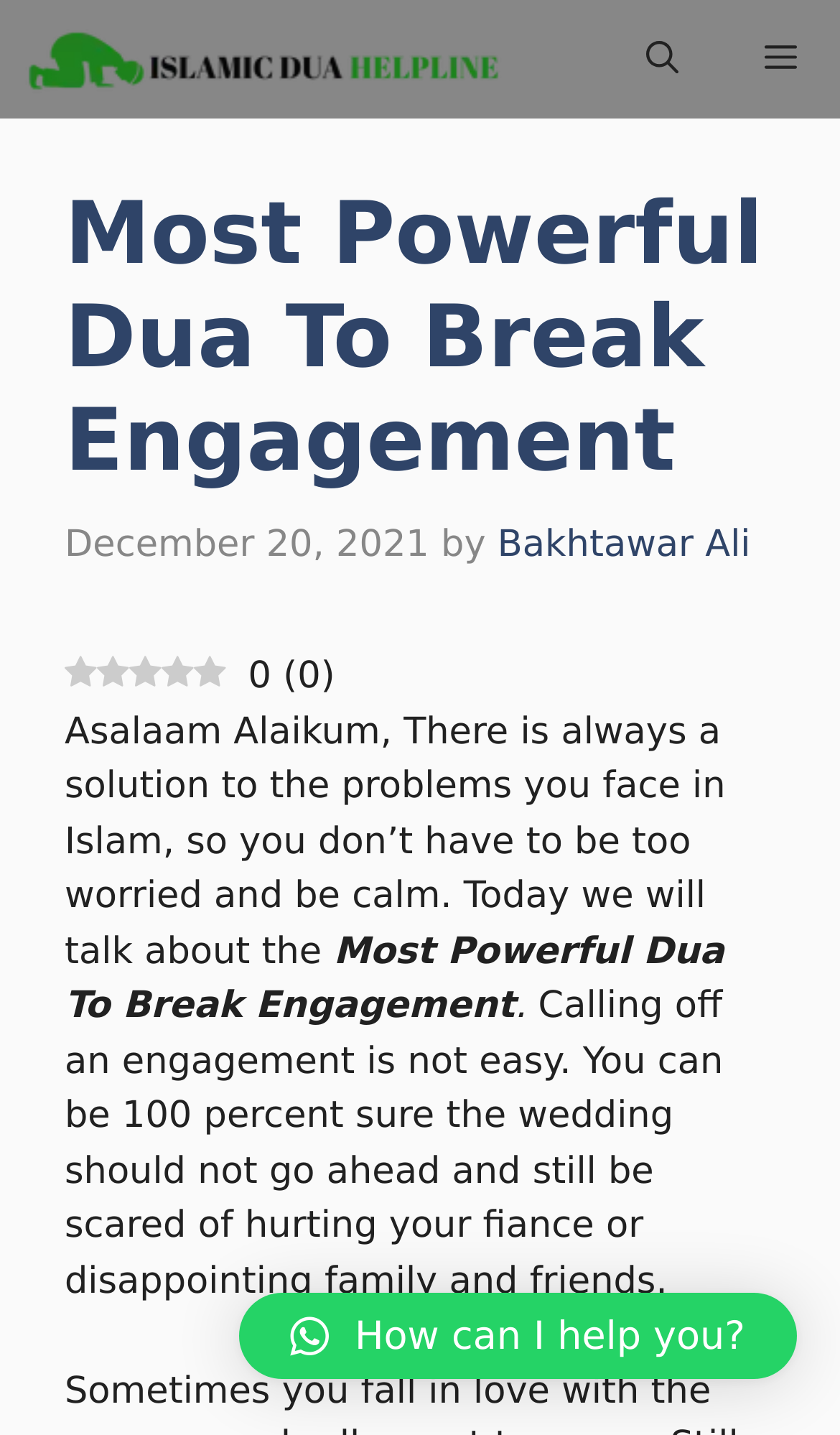What is the primary heading on this webpage?

Most Powerful Dua To Break Engagement